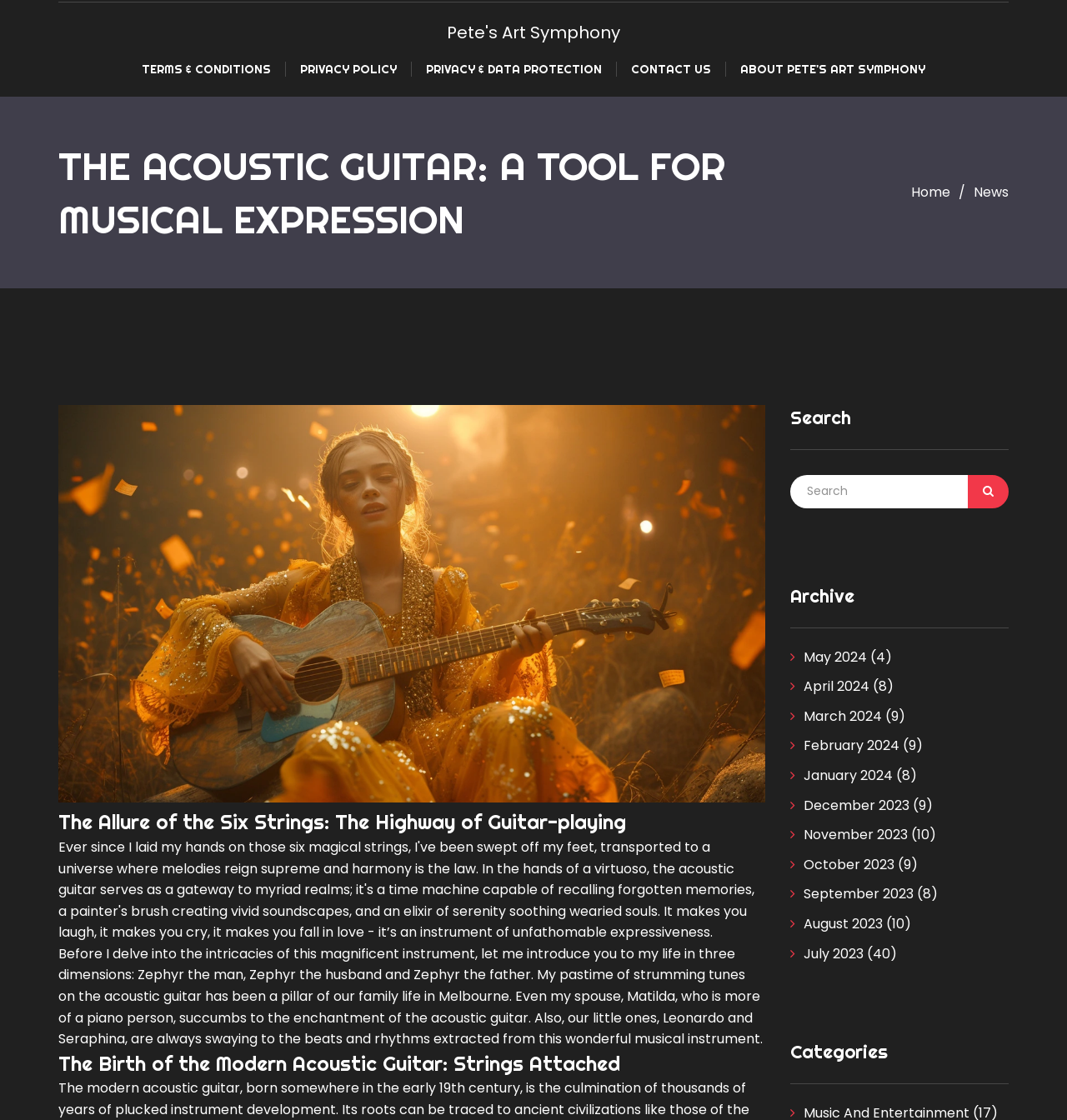What is the main topic of the webpage?
Use the information from the screenshot to give a comprehensive response to the question.

I inferred the main topic of the webpage by analyzing the heading 'THE ACOUSTIC GUITAR: A TOOL FOR MUSICAL EXPRESSION' and the image description 'The Acoustic Guitar: A Tool for Musical Expression'.